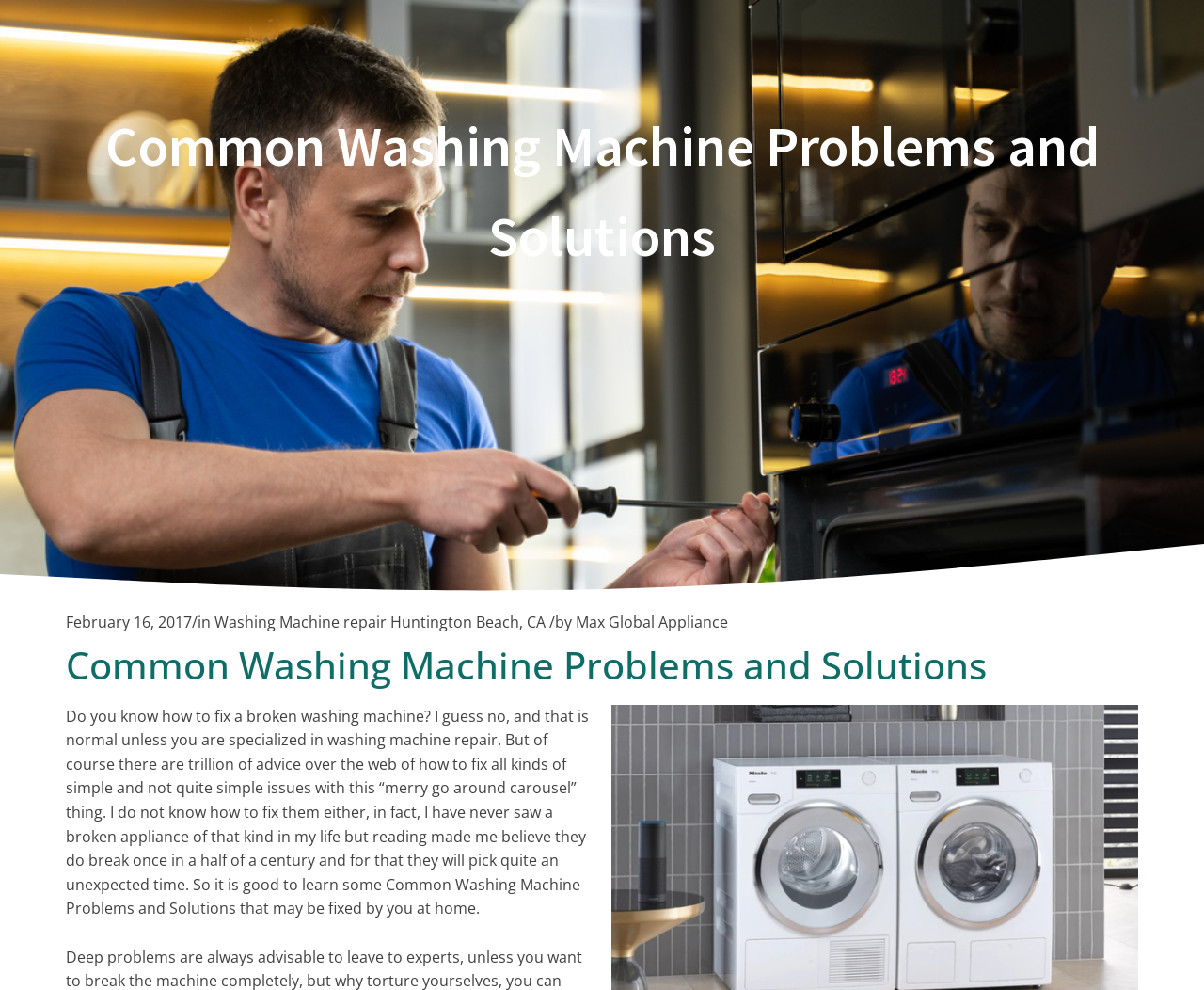Please determine and provide the text content of the webpage's heading.

Common Washing Machine Problems and Solutions